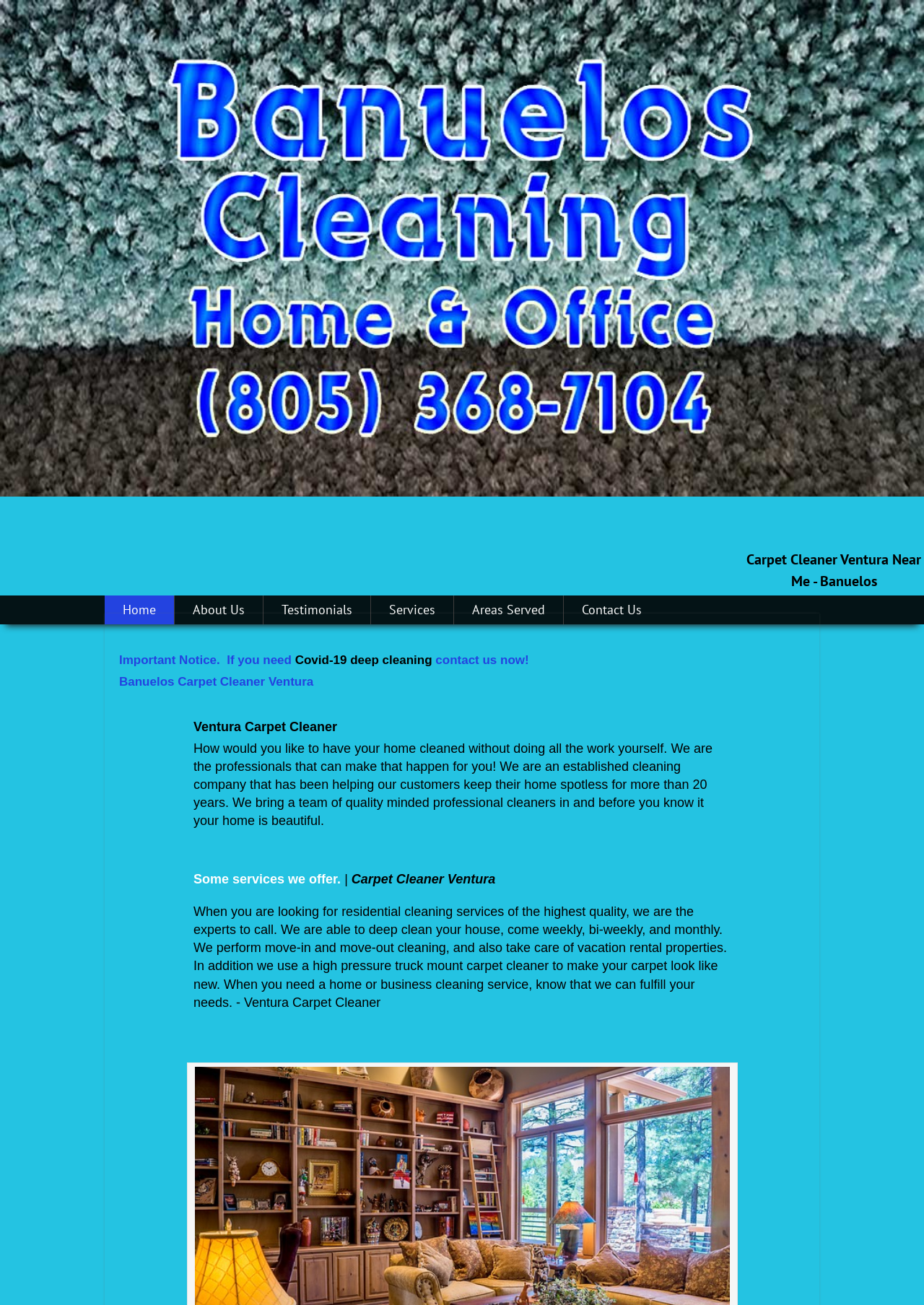Determine the bounding box for the described UI element: "Testimonials".

[0.285, 0.456, 0.402, 0.478]